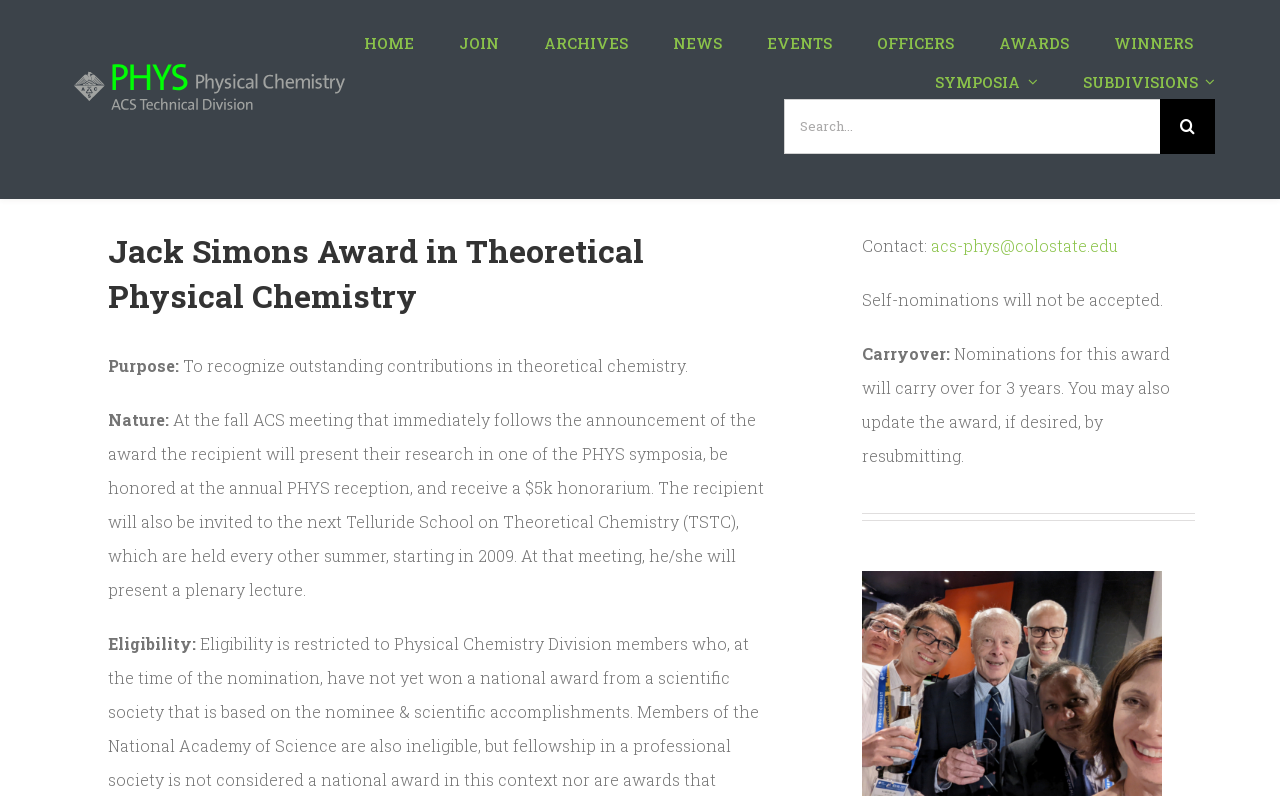Respond to the question with just a single word or phrase: 
What is the frequency of the Telluride School on Theoretical Chemistry?

Every other summer